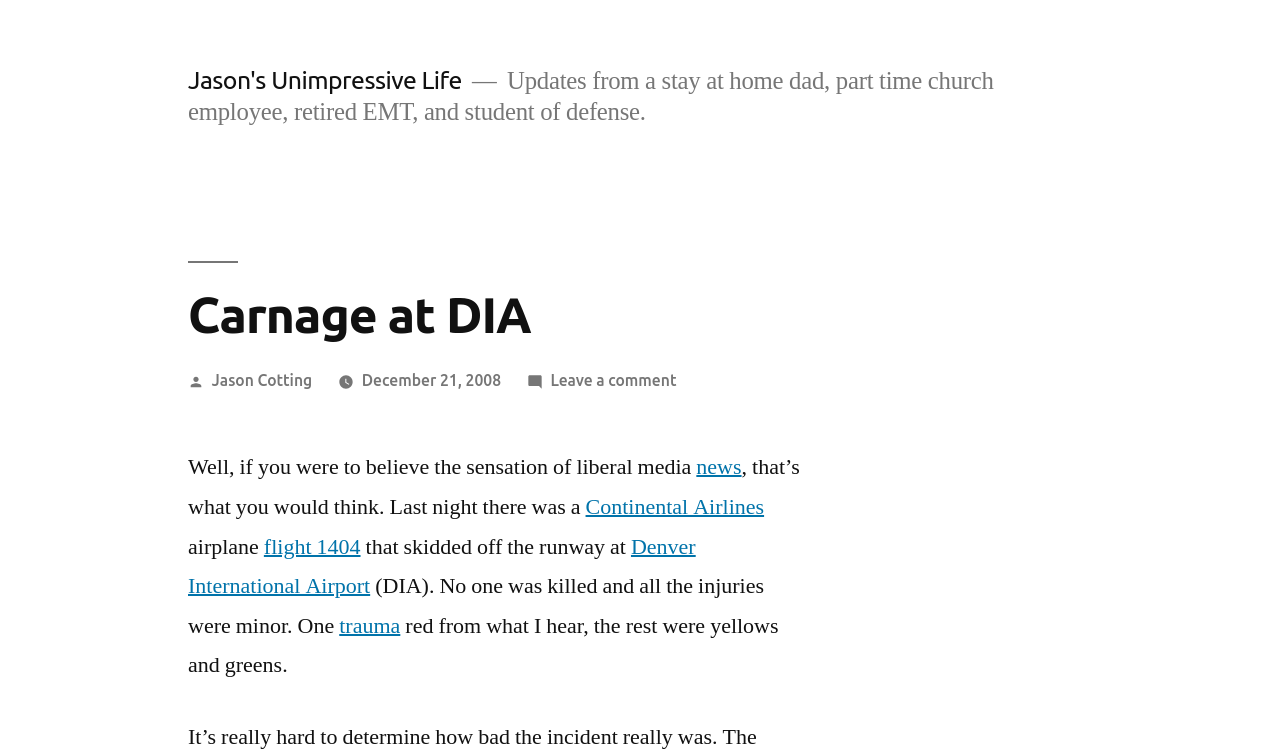Identify the coordinates of the bounding box for the element that must be clicked to accomplish the instruction: "visit Continental Airlines".

[0.457, 0.658, 0.597, 0.696]